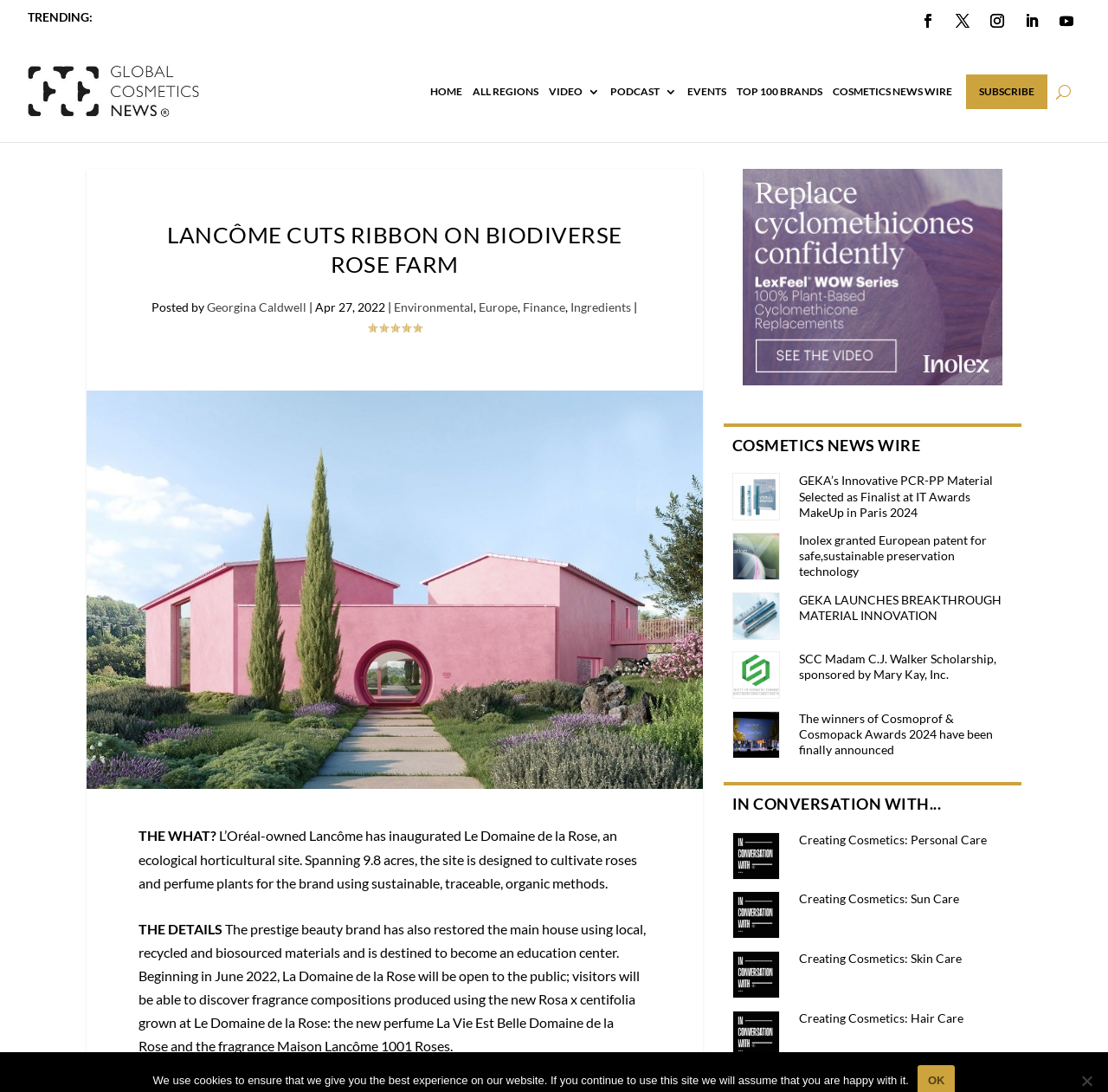Determine the bounding box coordinates for the clickable element to execute this instruction: "Check the 'COSMETICS NEWS WIRE' section". Provide the coordinates as four float numbers between 0 and 1, i.e., [left, top, right, bottom].

[0.661, 0.399, 0.922, 0.425]